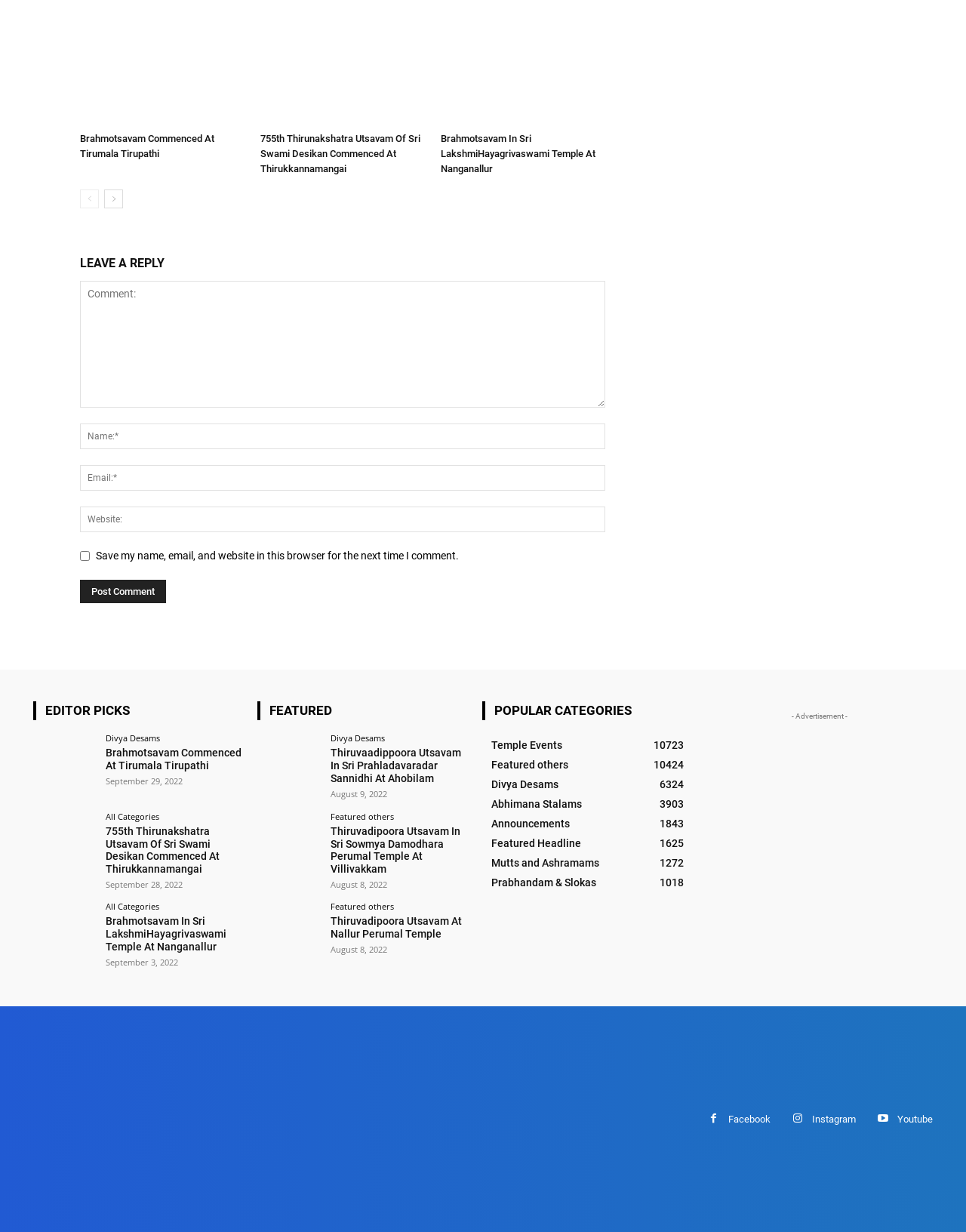Identify the bounding box of the HTML element described as: "name="submit" value="Post Comment"".

[0.083, 0.471, 0.172, 0.49]